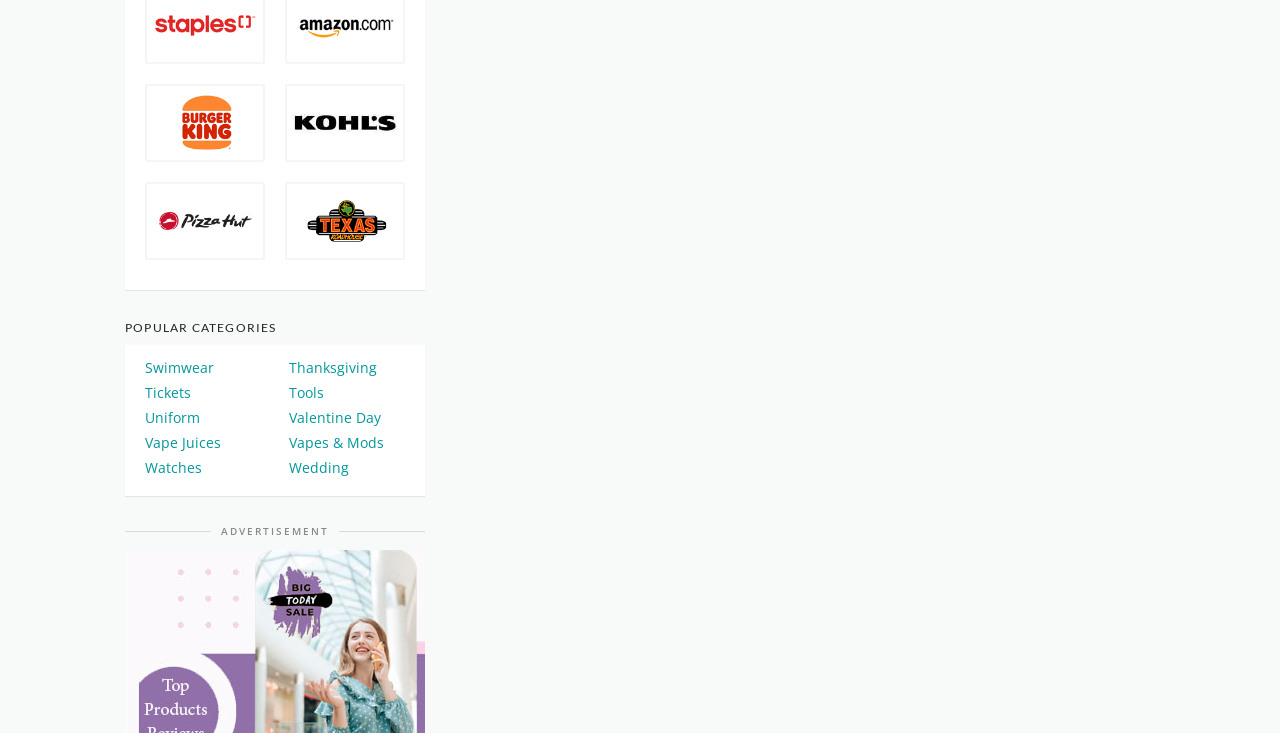What is the last link in the 'POPULAR CATEGORIES' section?
Answer the question with a single word or phrase derived from the image.

Wedding